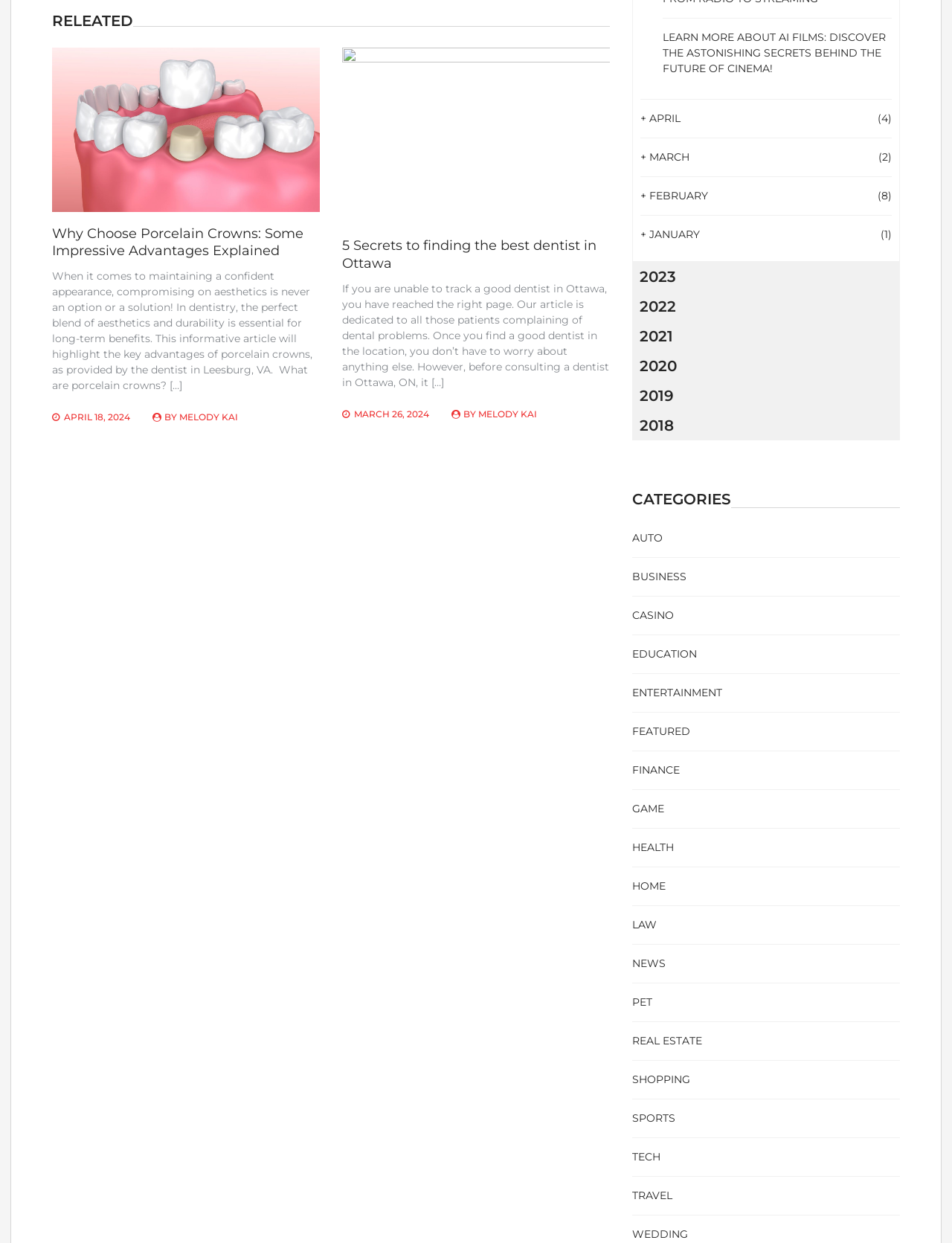Find the bounding box coordinates for the HTML element specified by: "April 18, 2024April 19, 2024".

[0.067, 0.331, 0.137, 0.34]